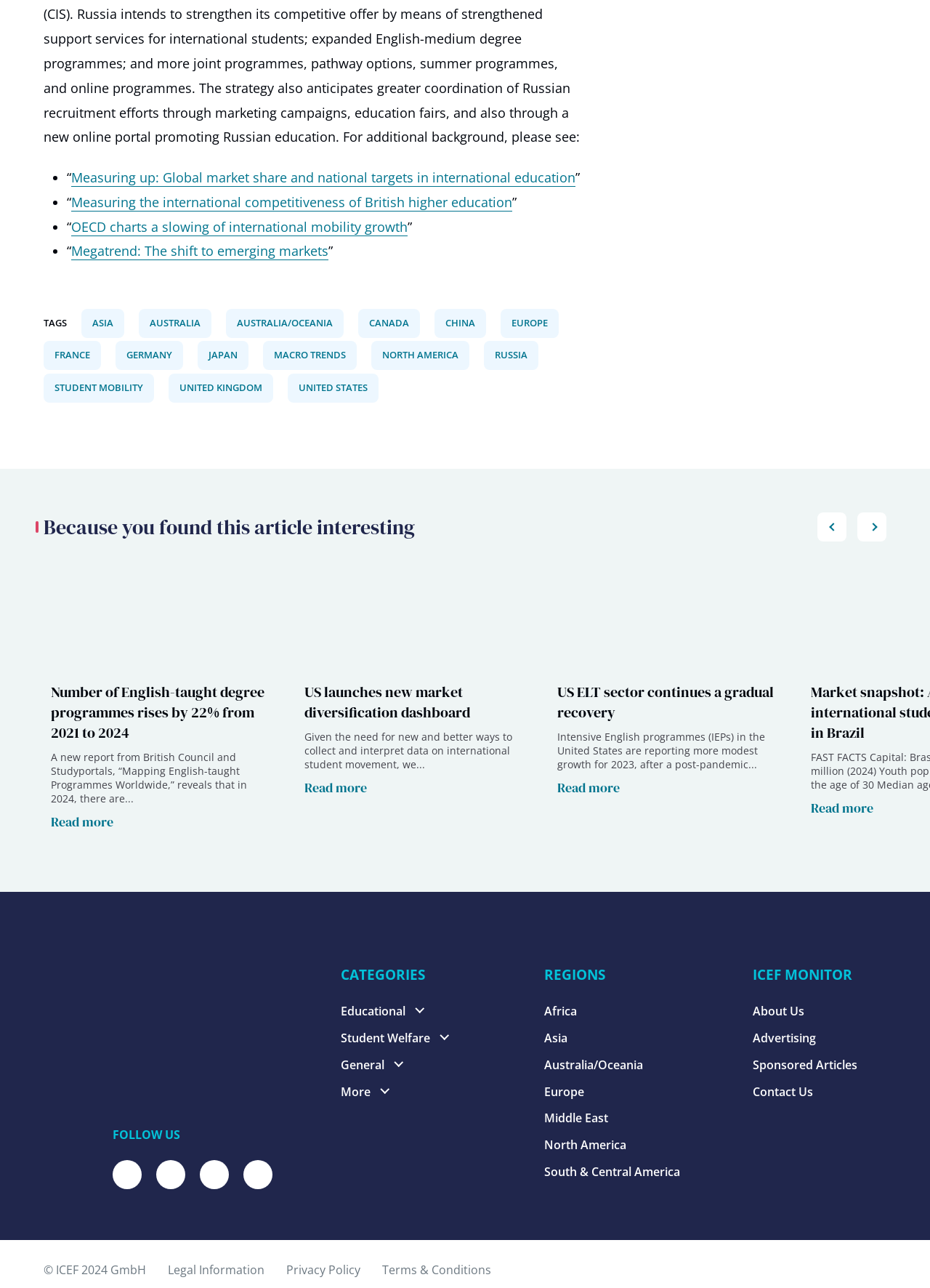Please determine the bounding box coordinates, formatted as (top-left x, top-left y, bottom-right x, bottom-right y), with all values as floating point numbers between 0 and 1. Identify the bounding box of the region described as: South & Central America

[0.585, 0.903, 0.731, 0.916]